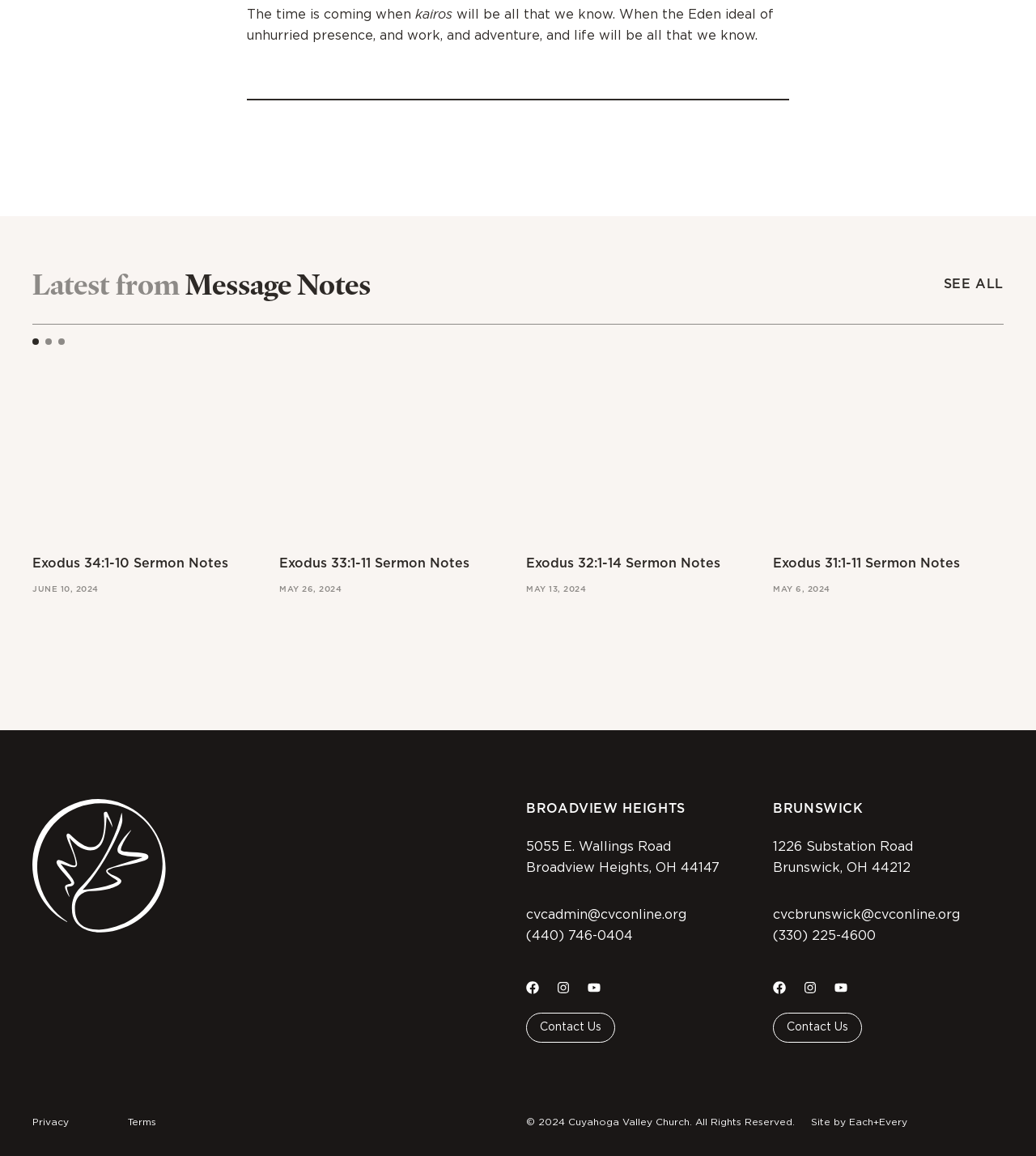What is the copyright year of the website?
From the screenshot, provide a brief answer in one word or phrase.

2024